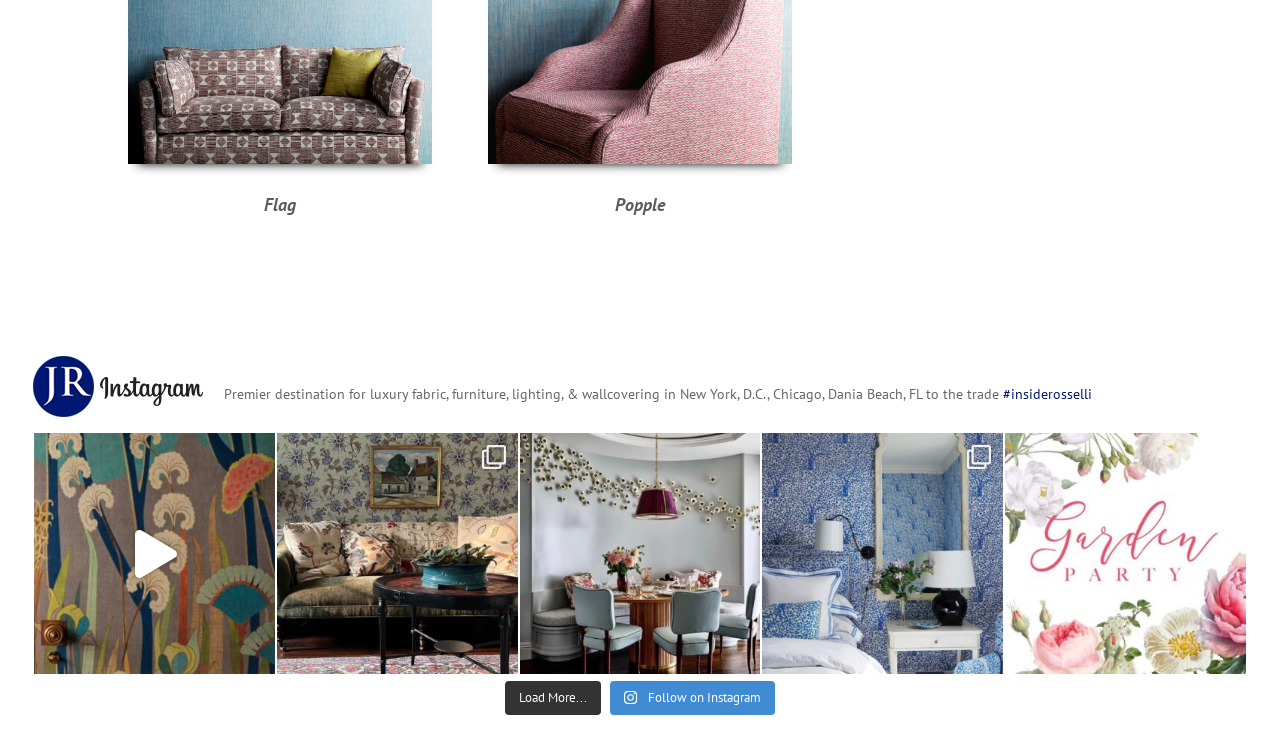Specify the bounding box coordinates of the area to click in order to follow the given instruction: "View John Rosselli's Instagram."

[0.025, 0.481, 0.163, 0.566]